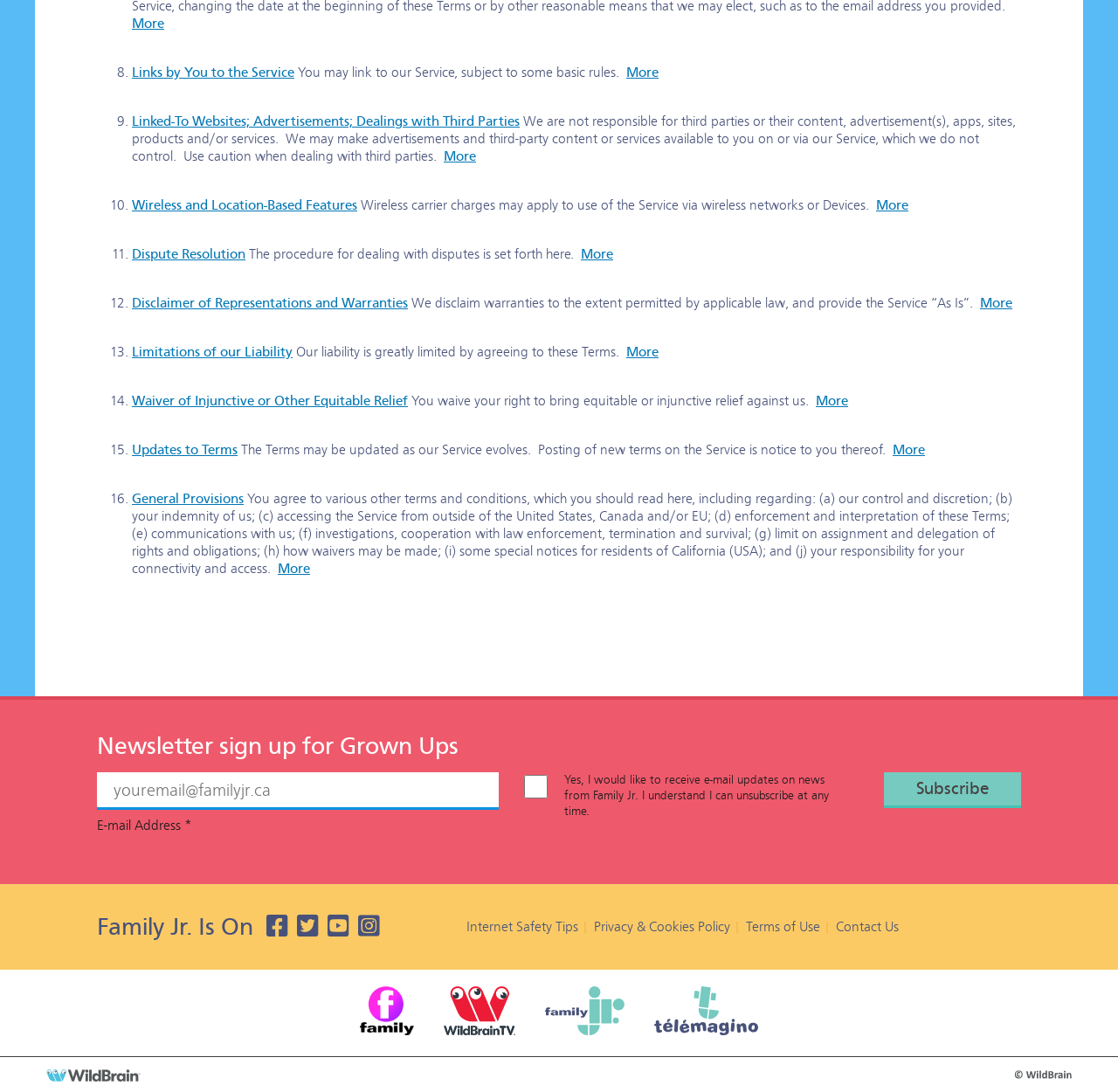Please determine the bounding box coordinates of the area that needs to be clicked to complete this task: 'Go to the Terms of Use page'. The coordinates must be four float numbers between 0 and 1, formatted as [left, top, right, bottom].

[0.667, 0.842, 0.737, 0.856]